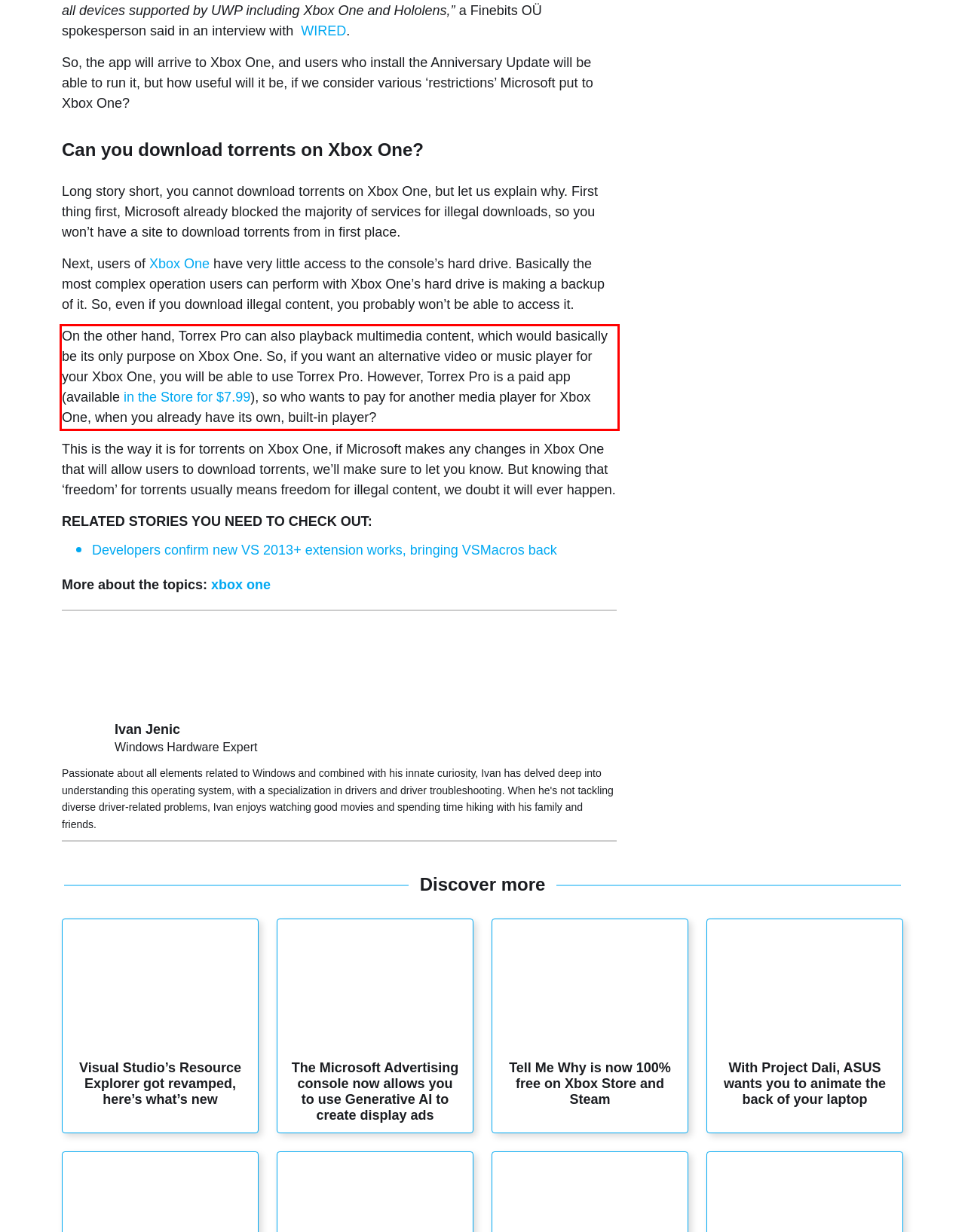Within the screenshot of the webpage, there is a red rectangle. Please recognize and generate the text content inside this red bounding box.

On the other hand, Torrex Pro can also playback multimedia content, which would basically be its only purpose on Xbox One. So, if you want an alternative video or music player for your Xbox One, you will be able to use Torrex Pro. However, Torrex Pro is a paid app (available in the Store for $7.99), so who wants to pay for another media player for Xbox One, when you already have its own, built-in player?